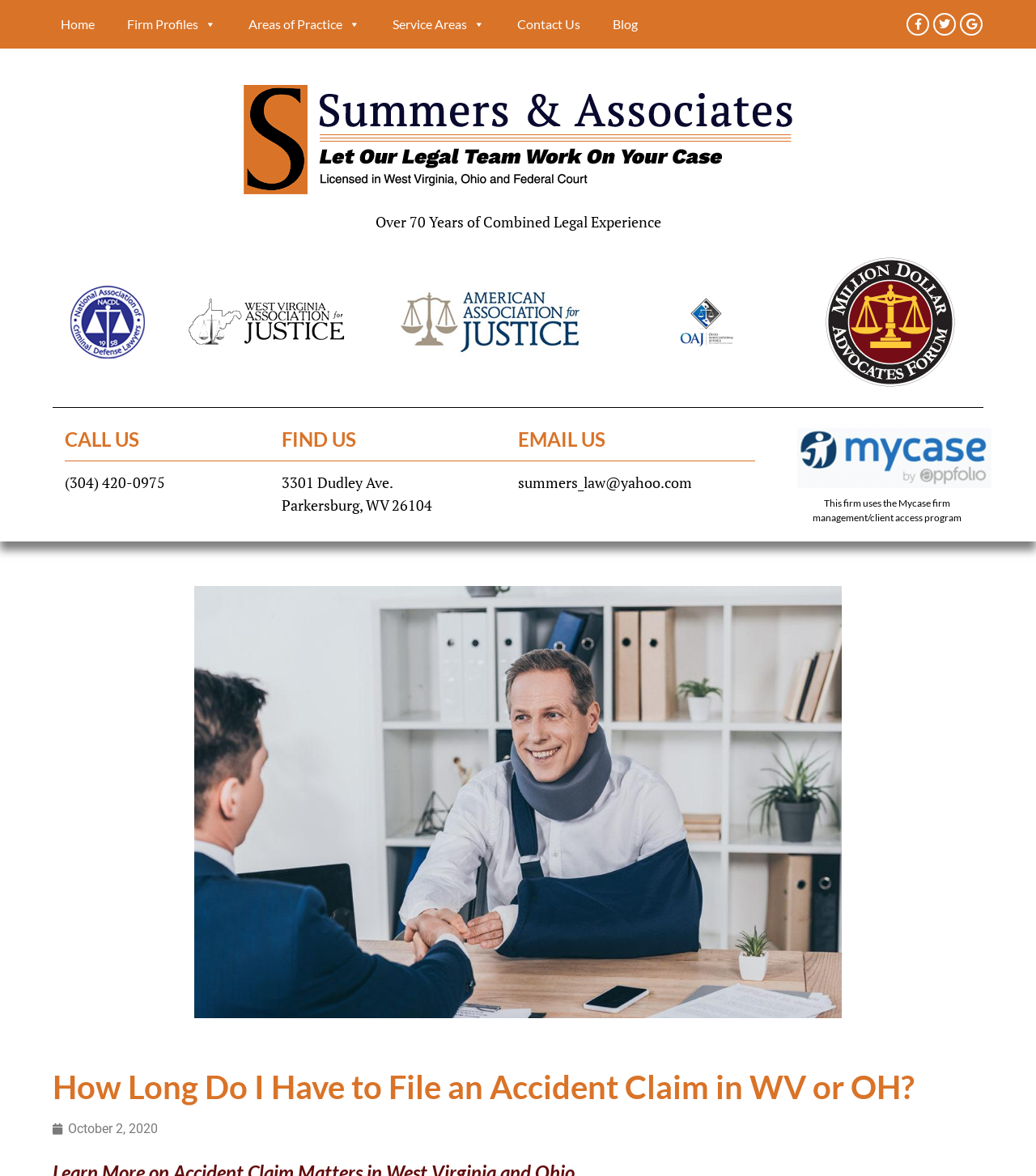Kindly determine the bounding box coordinates of the area that needs to be clicked to fulfill this instruction: "Call (304) 420-0975".

[0.062, 0.402, 0.159, 0.418]